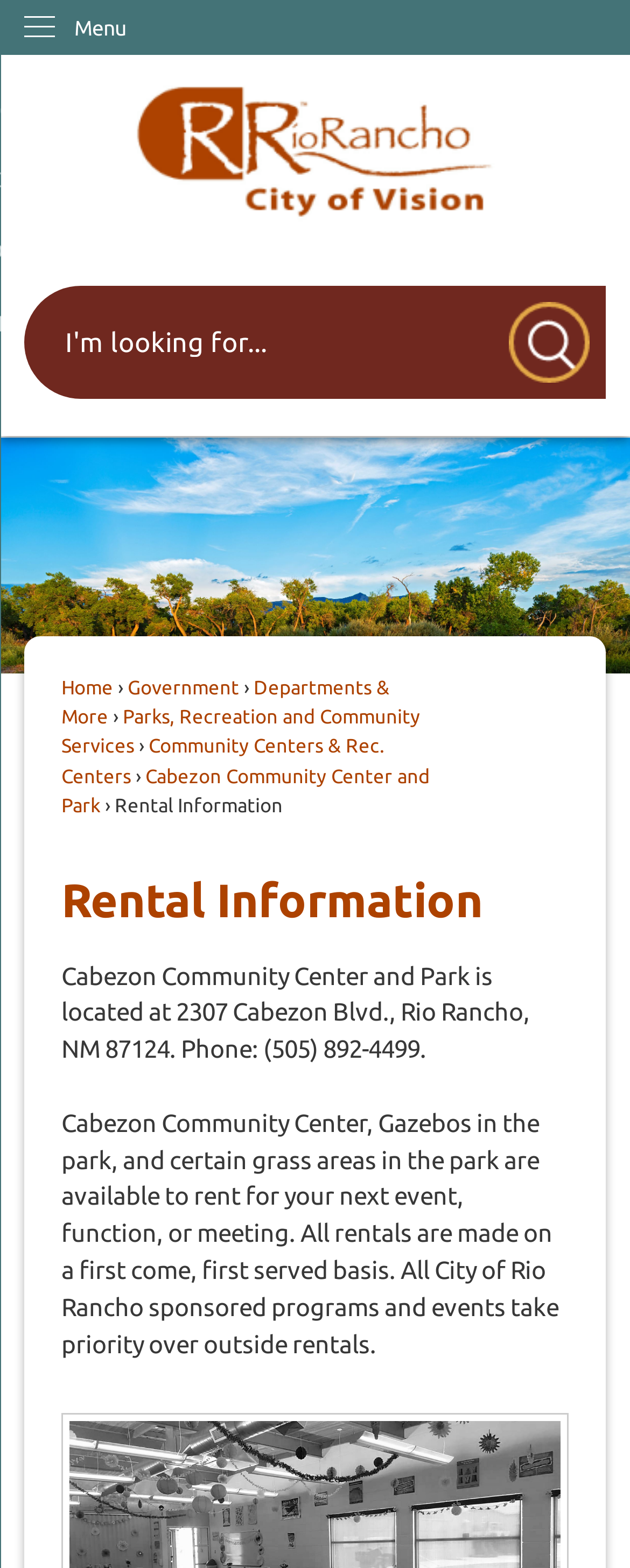Identify the bounding box coordinates for the region to click in order to carry out this instruction: "View rental information for Cabezon Community Center and Park". Provide the coordinates using four float numbers between 0 and 1, formatted as [left, top, right, bottom].

[0.097, 0.488, 0.682, 0.52]